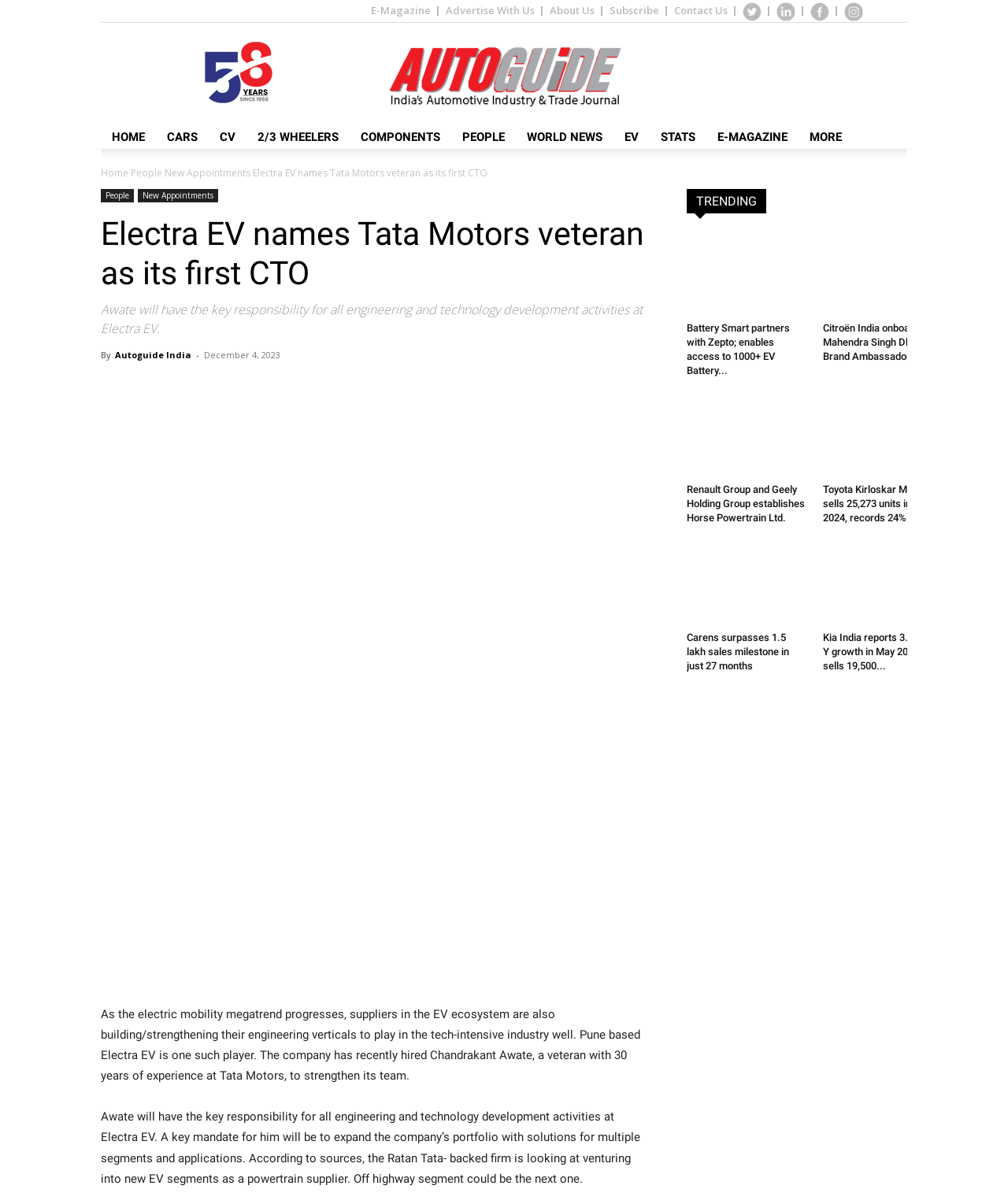Please identify the bounding box coordinates of the clickable area that will fulfill the following instruction: "Read more about 'Electra EV names Tata Motors veteran as its first CTO'". The coordinates should be in the format of four float numbers between 0 and 1, i.e., [left, top, right, bottom].

[0.251, 0.138, 0.484, 0.149]